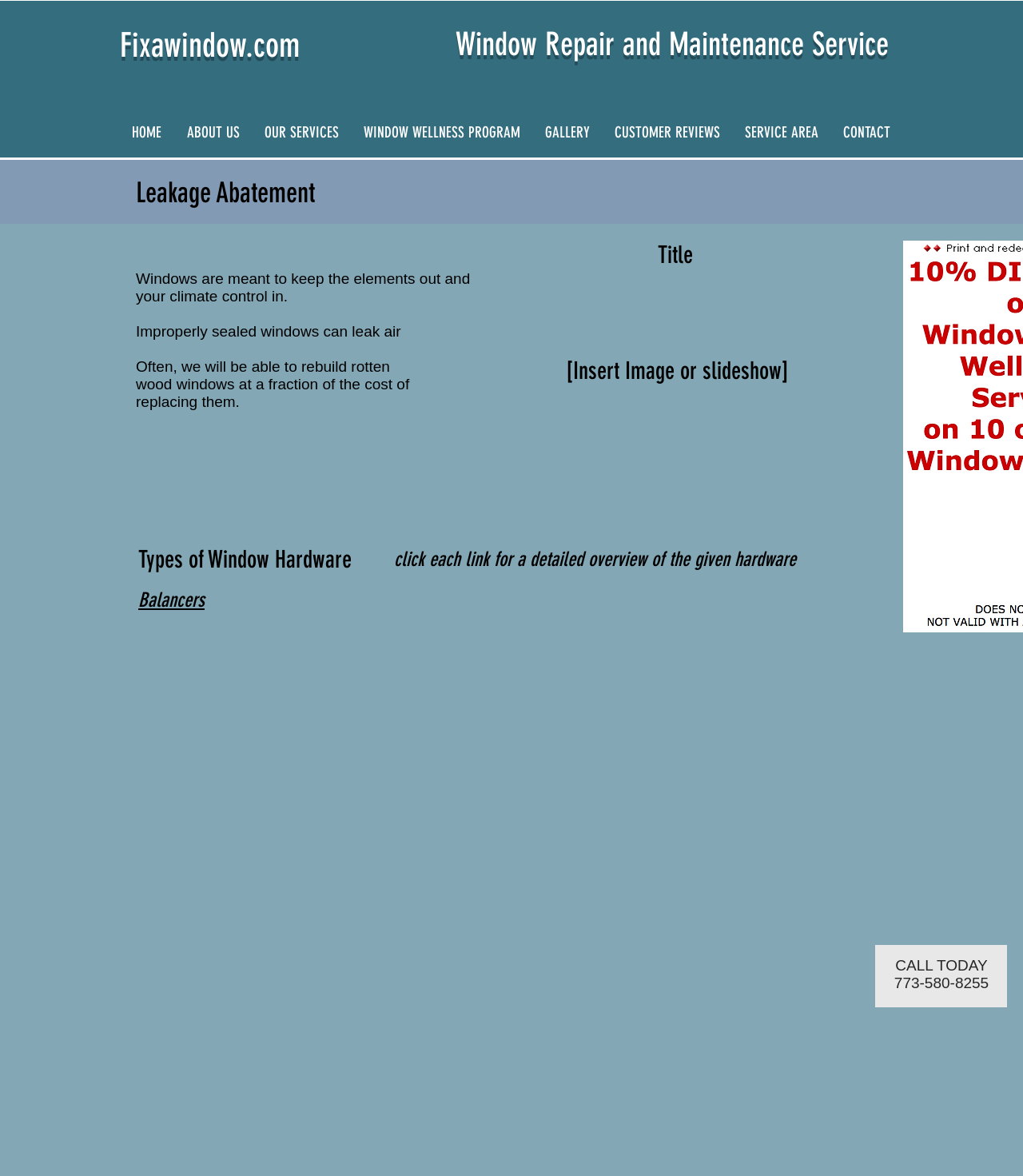What is the main service offered by the website?
Look at the image and construct a detailed response to the question.

The main service offered by the website can be inferred from the heading element 'Window Repair and Maintenance Service' which is prominently displayed on the webpage.